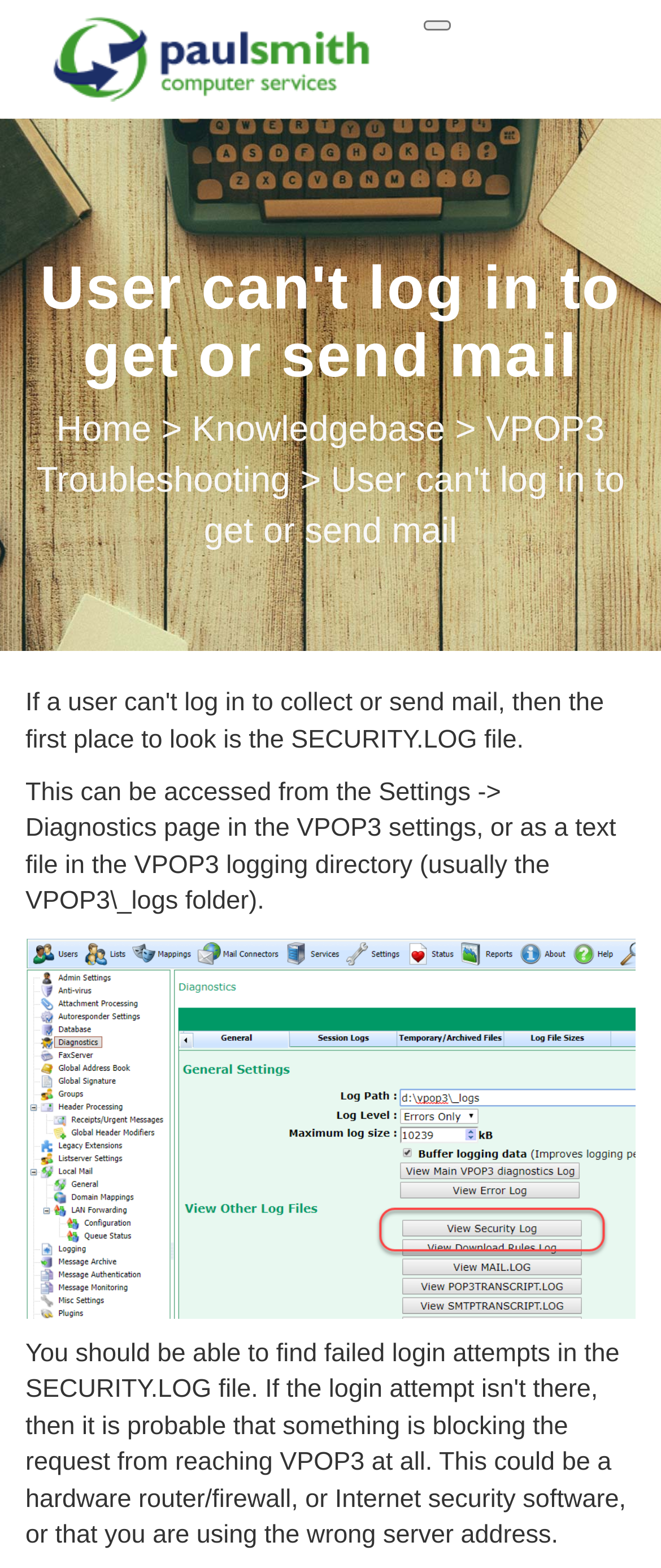What is the purpose of the webpage?
Please use the image to provide an in-depth answer to the question.

The webpage appears to be providing guidance on how to troubleshoot login issues, specifically mentioning that the SECURITY.LOG file should be checked first. The webpage also provides information on how to access this file.